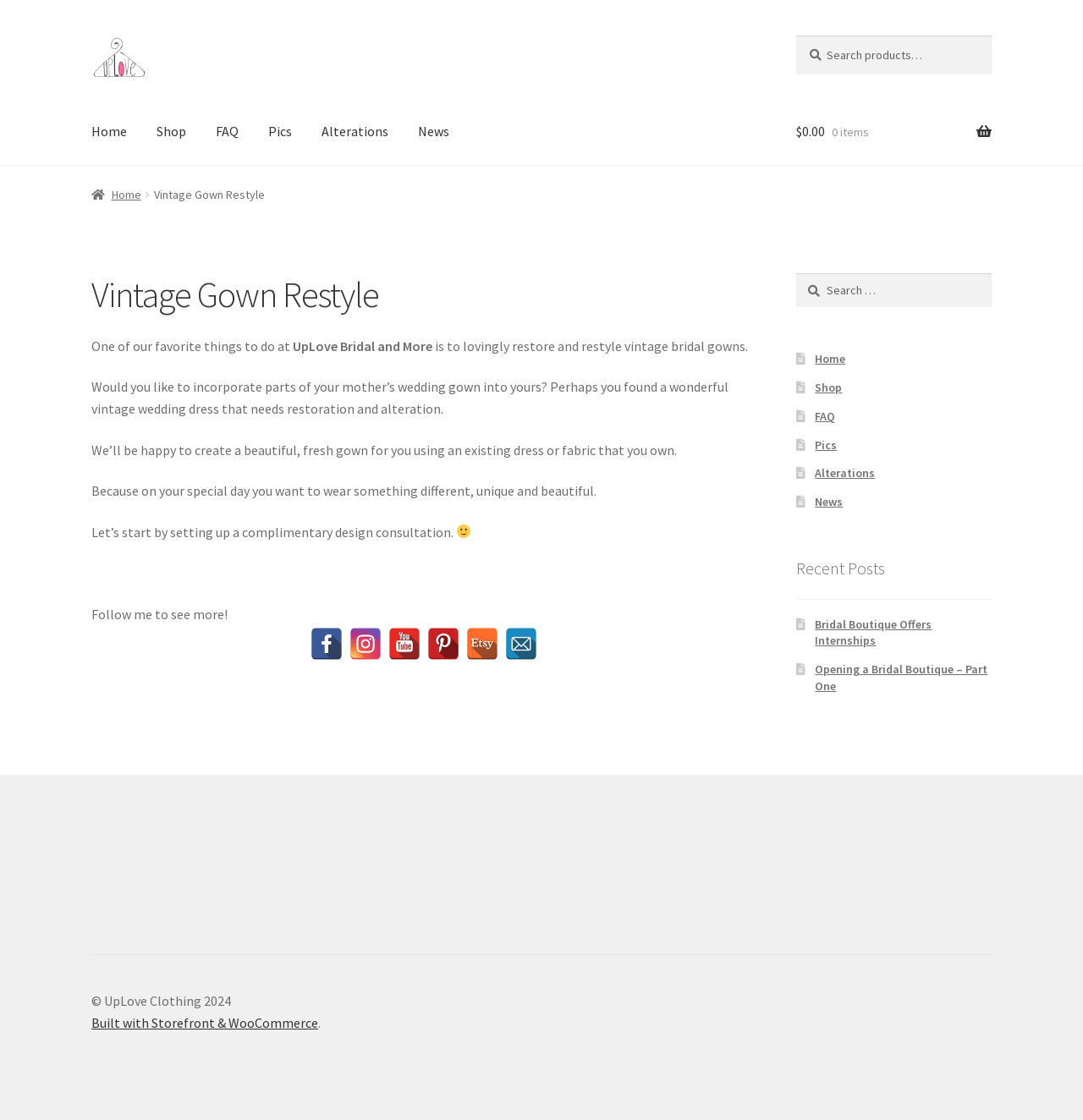Locate the bounding box coordinates of the UI element described by: "SuperScrunchies – Our Story". Provide the coordinates as four float numbers between 0 and 1, formatted as [left, top, right, bottom].

[0.305, 0.188, 0.454, 0.229]